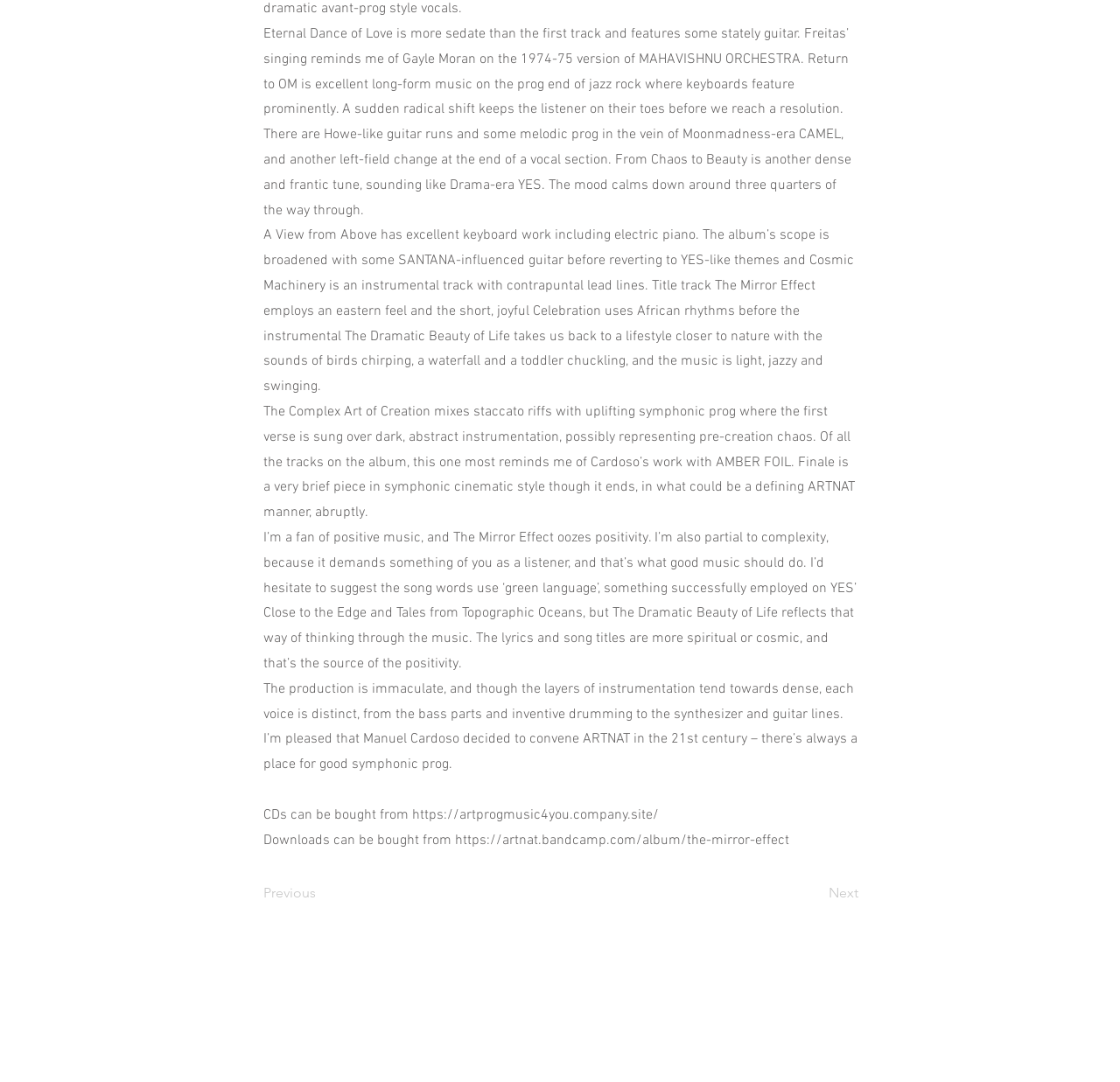Answer this question using a single word or a brief phrase:
What is the source of the positivity in the album?

The lyrics and song titles